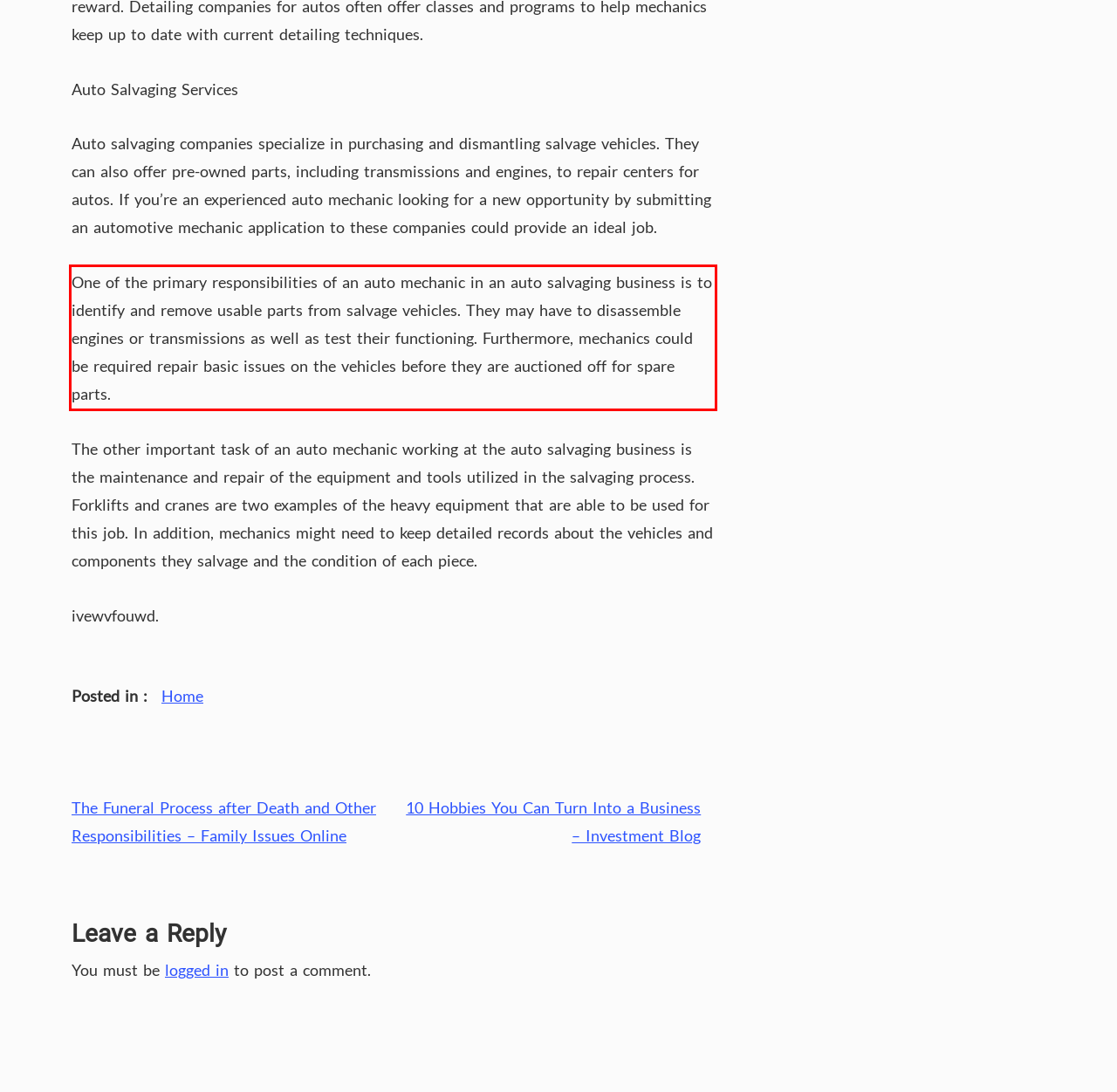Please identify and extract the text content from the UI element encased in a red bounding box on the provided webpage screenshot.

One of the primary responsibilities of an auto mechanic in an auto salvaging business is to identify and remove usable parts from salvage vehicles. They may have to disassemble engines or transmissions as well as test their functioning. Furthermore, mechanics could be required repair basic issues on the vehicles before they are auctioned off for spare parts.